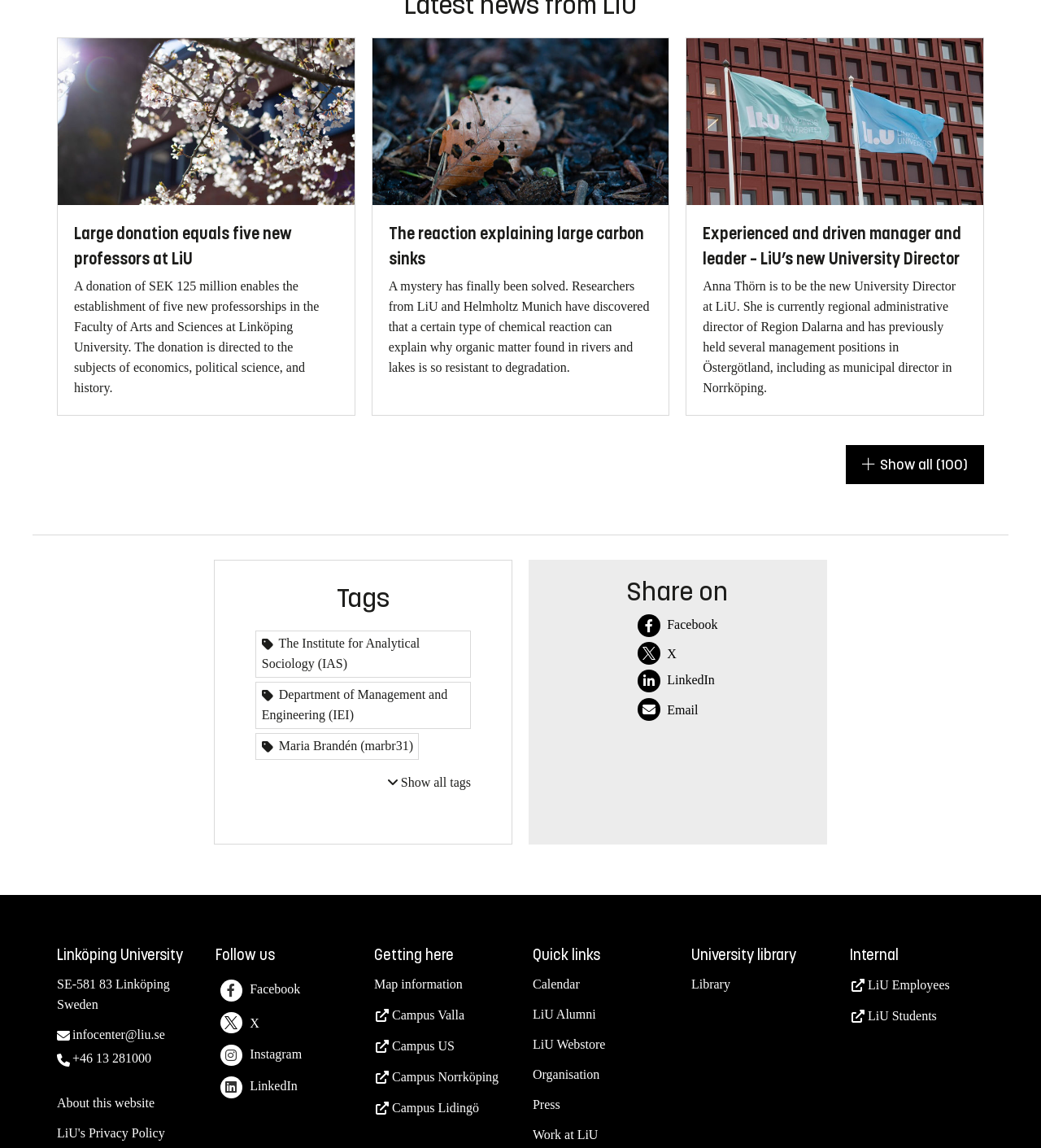Use a single word or phrase to respond to the question:
What is the name of the new University Director?

Anna Thörn